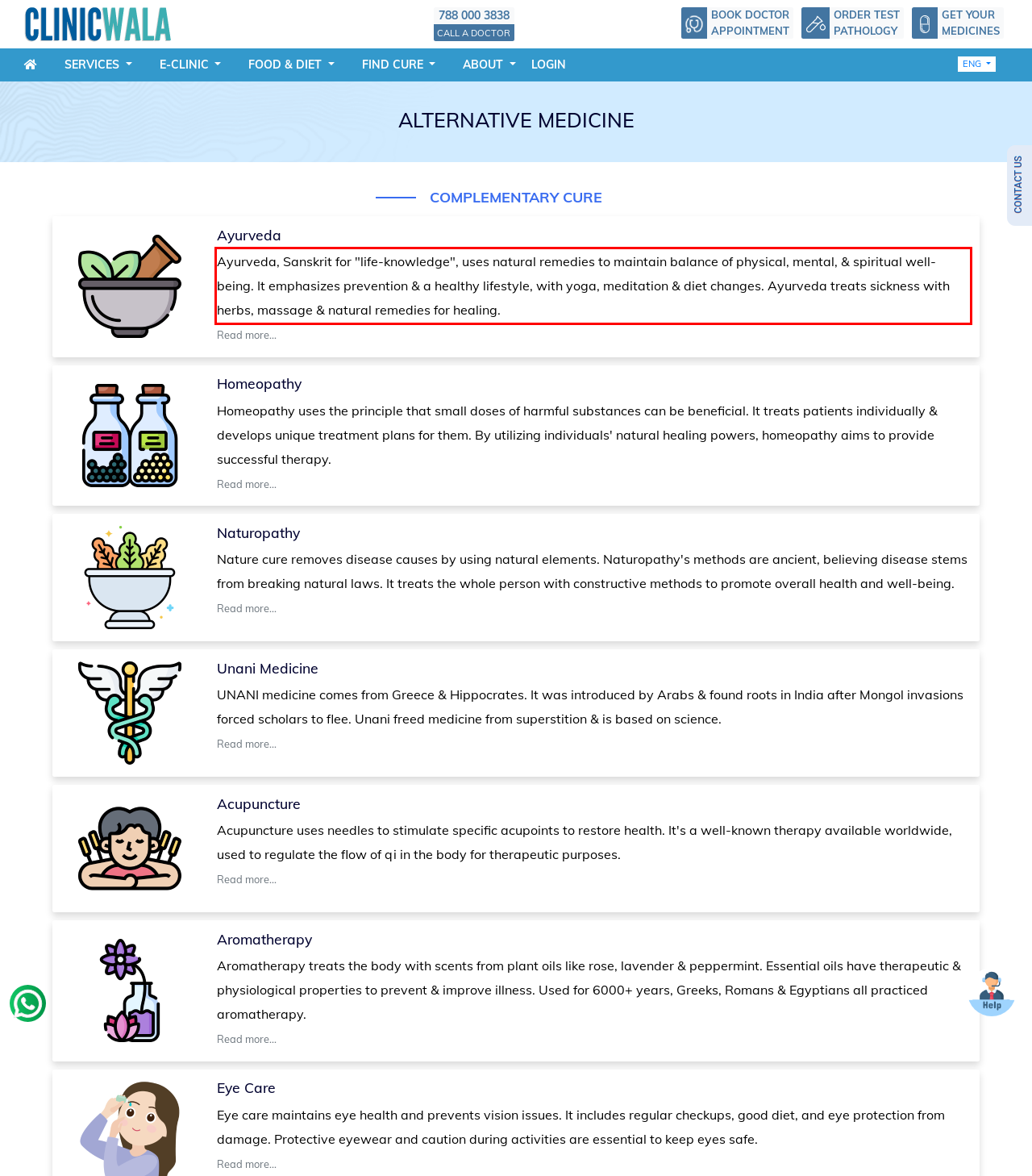Analyze the screenshot of the webpage that features a red bounding box and recognize the text content enclosed within this red bounding box.

Ayurveda, Sanskrit for "life-knowledge", uses natural remedies to maintain balance of physical, mental, & spiritual well-being. It emphasizes prevention & a healthy lifestyle, with yoga, meditation & diet changes. Ayurveda treats sickness with herbs, massage & natural remedies for healing.